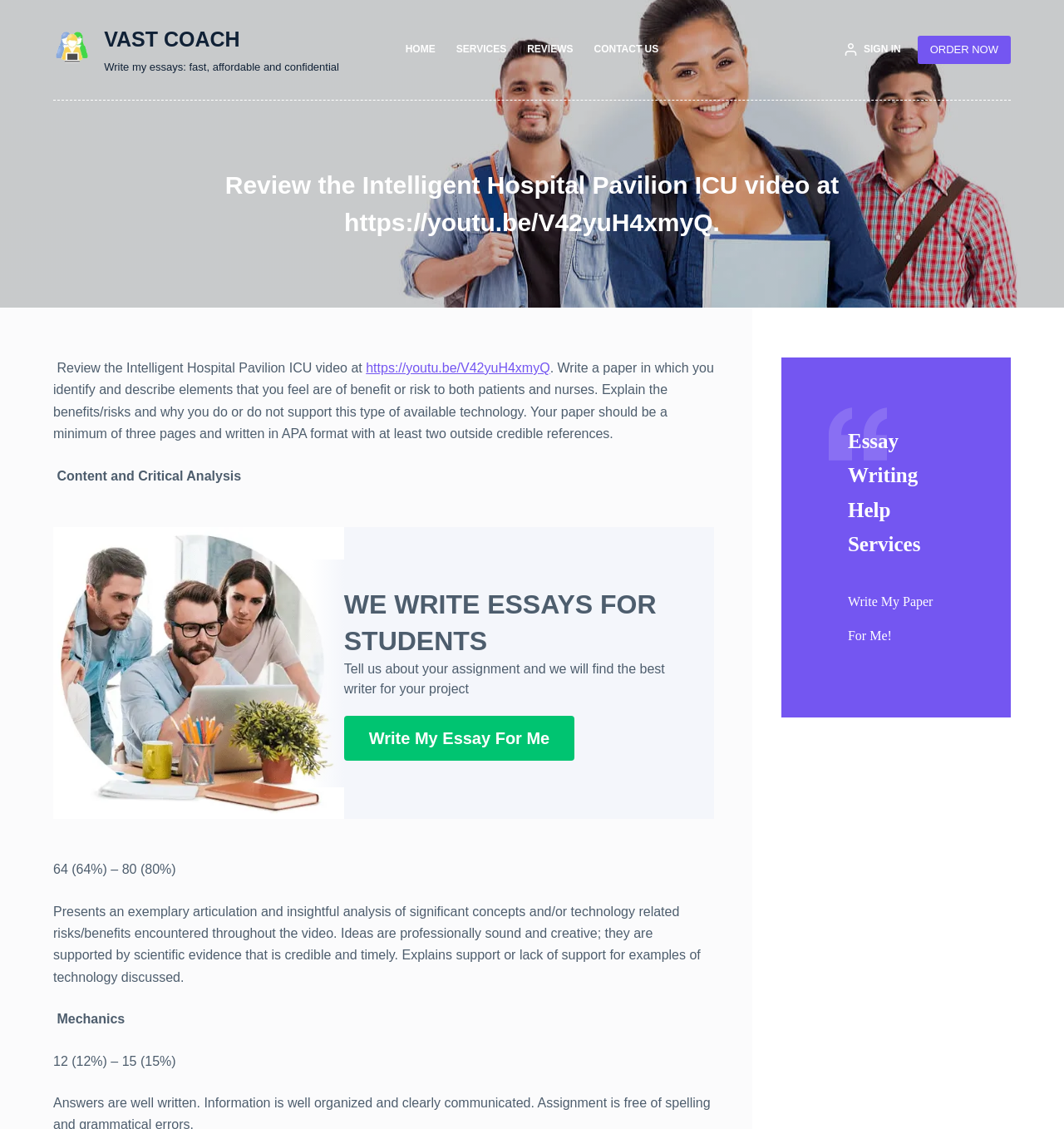What is the name of the chat widget in the bottom-right corner?
Use the screenshot to answer the question with a single word or phrase.

chat widget